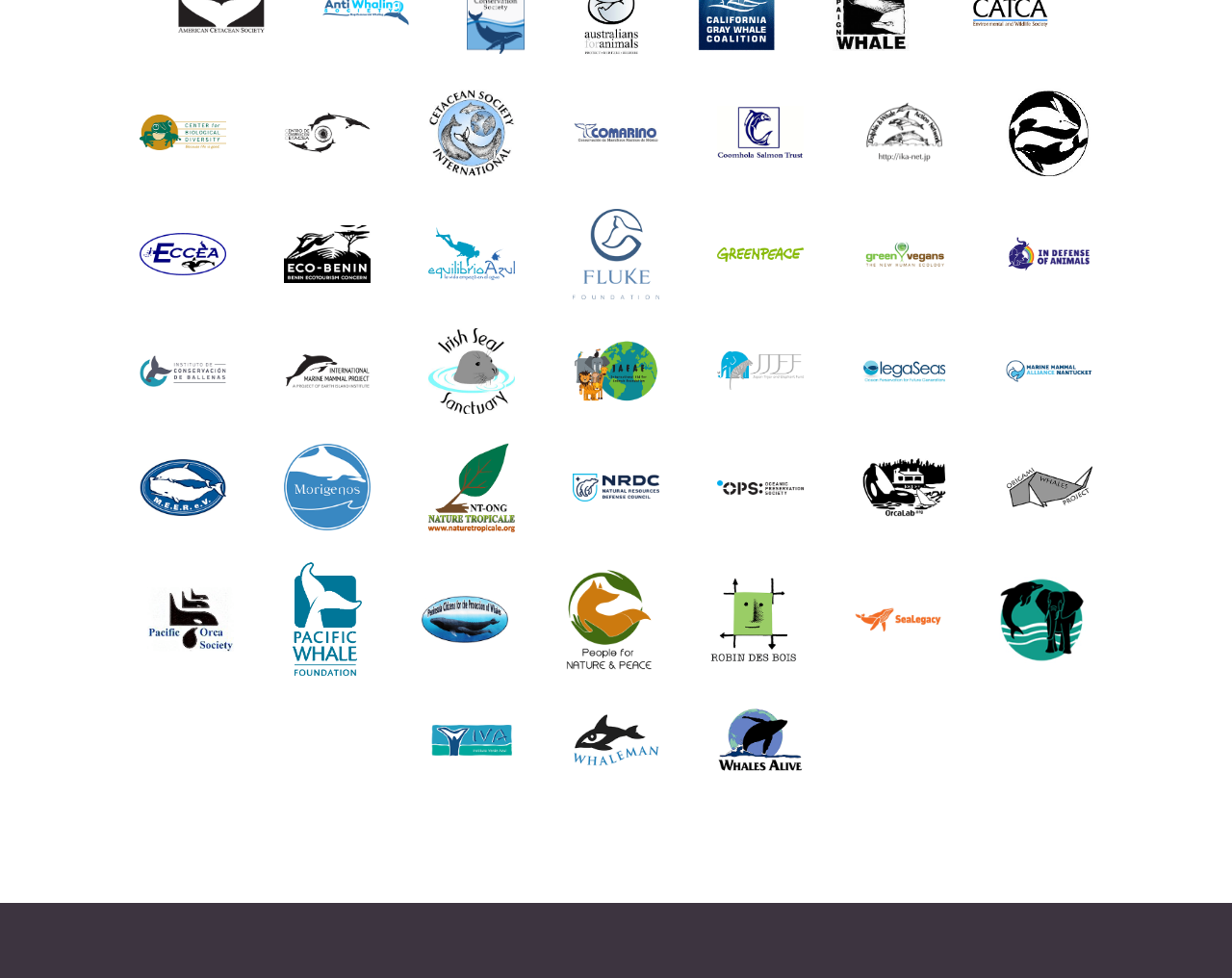Is this webpage related to animal welfare?
Refer to the image and give a detailed answer to the query.

Based on the presence of organizations such as Whaleman, Dolphin And Whale Action Network, and In Defense Of Animals, it is clear that this webpage is related to animal welfare, specifically marine animal welfare. The webpage appears to be a resource for people interested in learning more about organizations working in this field.